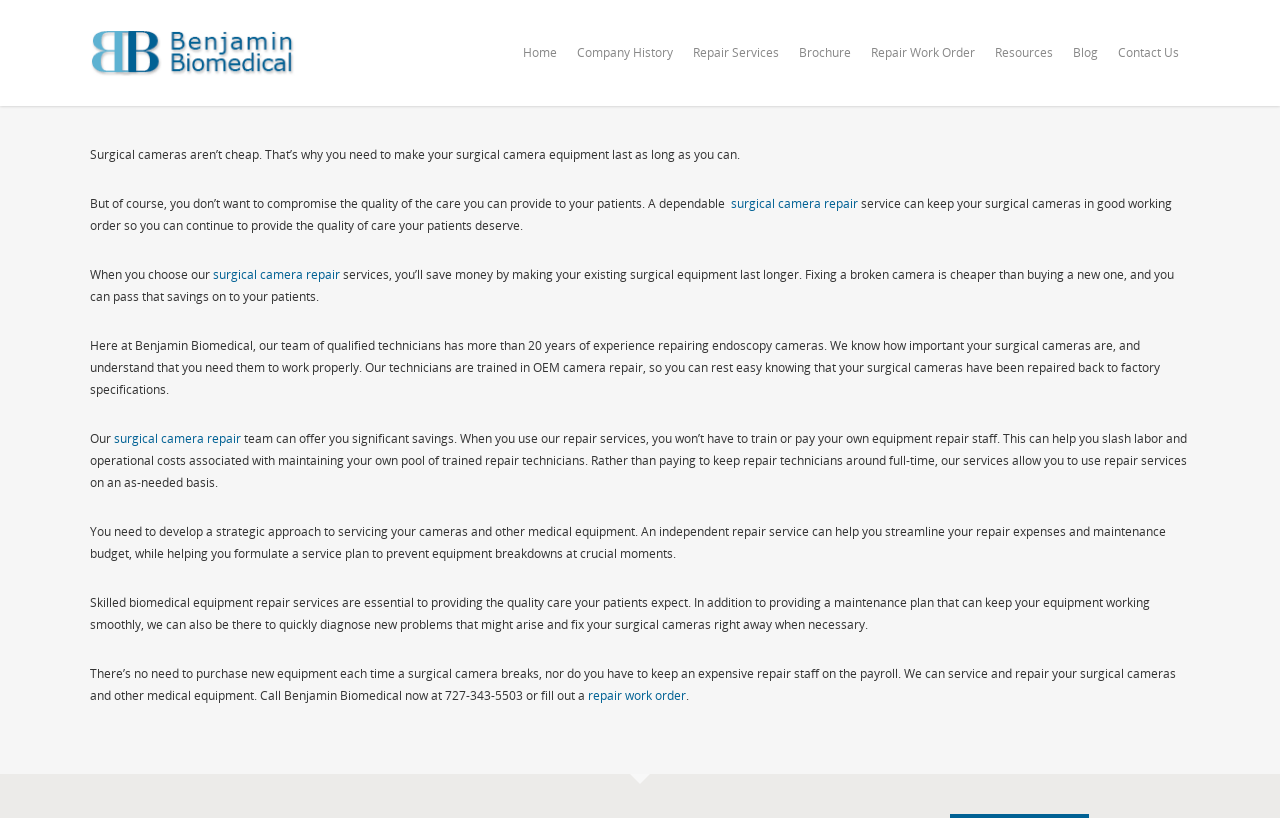Predict the bounding box of the UI element based on this description: "Travel Blogs".

None